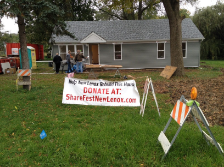Describe the image thoroughly, including all noticeable details.

The image showcases a community service event organized by Climate Master Mechanical Contractors, Inc., highlighting their philanthropic efforts. In the foreground, a large banner reads, "Help Build This Home. DONATE AT: ShareFestNewLenox.com," emphasizing the initiative to support local housing projects. Behind the banner, a gray house is visible, suggesting recent construction or renovation work aimed at assisting families in need. Several individuals can be seen working together in the yard, reflecting a spirit of collaboration and community engagement. Construction barriers and safety cones indicate that this is an active worksite, underscoring the hands-on approach taken by volunteers during this project. Overall, the image captures the essence of community commitment and support through service-oriented activities.